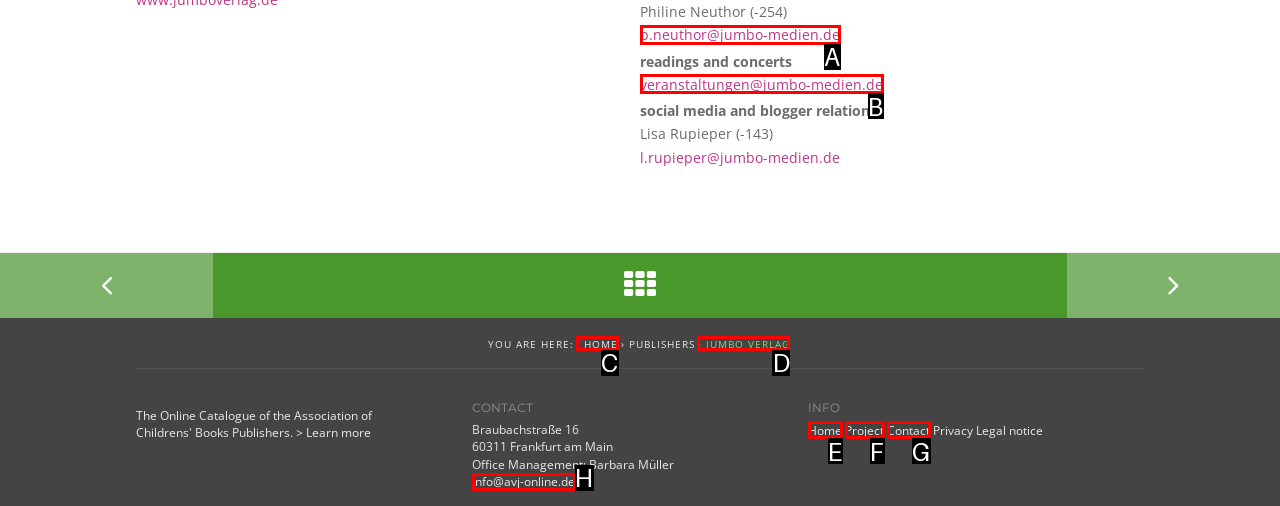Choose the option that matches the following description: Press Release
Reply with the letter of the selected option directly.

None